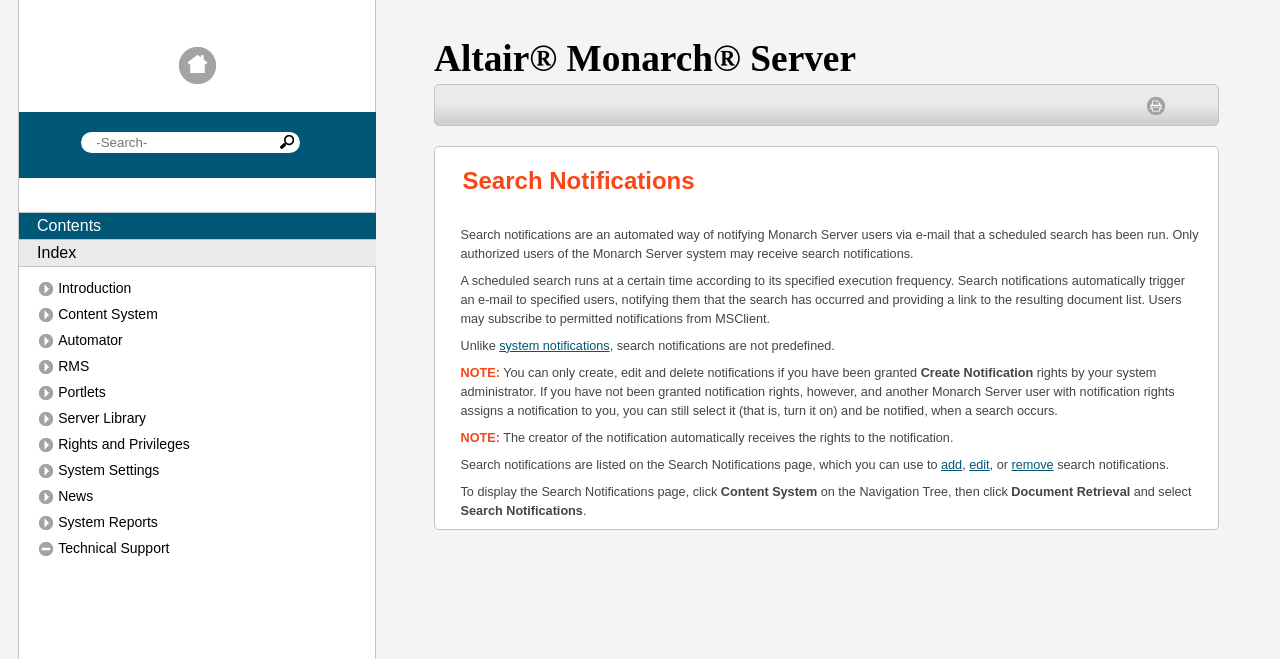Respond with a single word or short phrase to the following question: 
Where can users find the Search Notifications page?

Content System > Document Retrieval